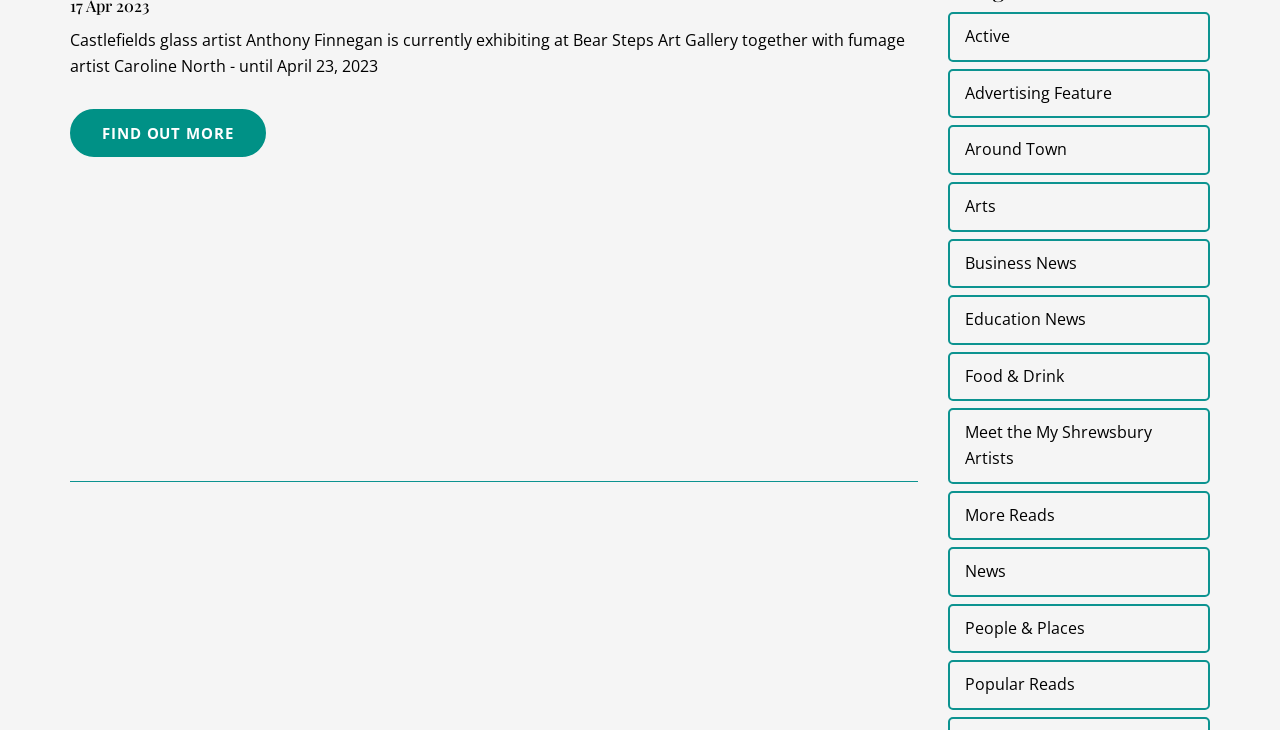Please analyze the image and provide a thorough answer to the question:
What is the date until which the exhibition at Bear Steps Art Gallery is running?

The answer can be found in the StaticText element with the text 'Castlefields glass artist Anthony Finnegan is currently exhibiting at Bear Steps Art Gallery together with fumage artist Caroline North - until April 23, 2023'. This text provides information about the exhibition, including the date until which it is running, which is April 23, 2023.